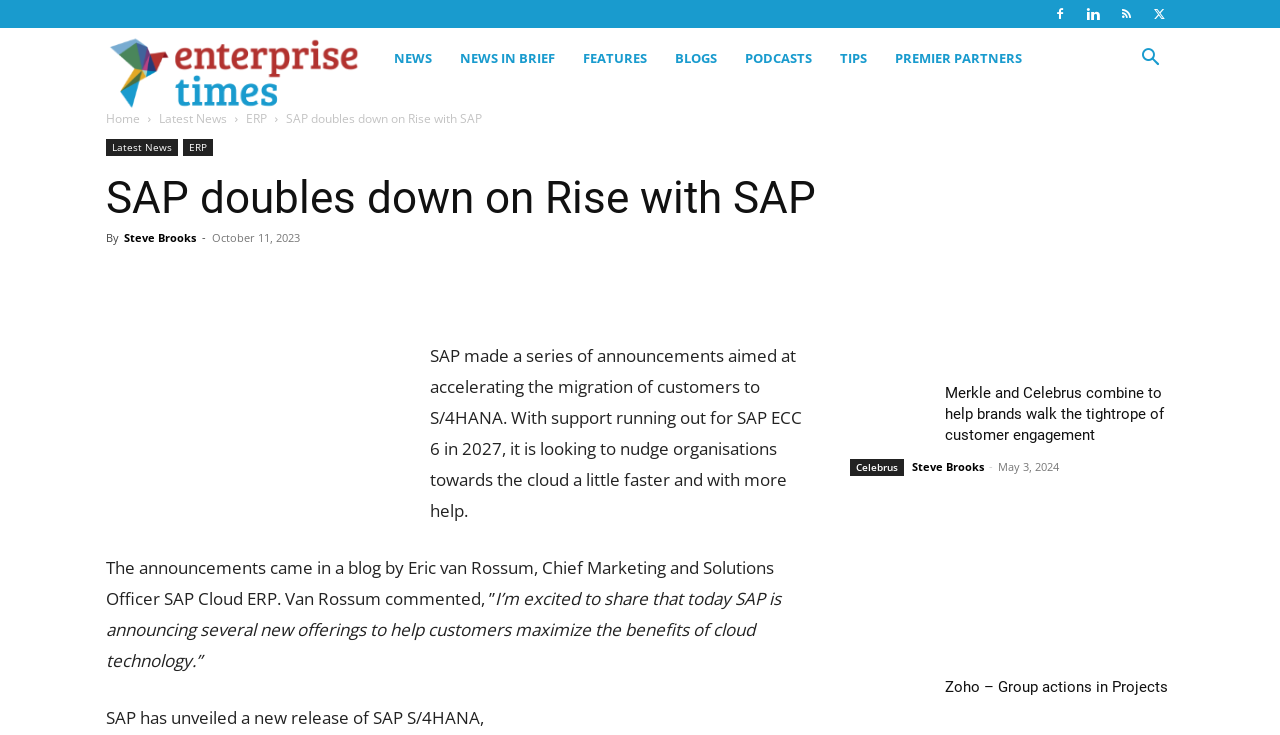Based on the visual content of the image, answer the question thoroughly: What is the image above the first article about?

I found the image description by looking at the image's alt text, which says 'Twin suns Image by Adina Voicu from Pixabay'.